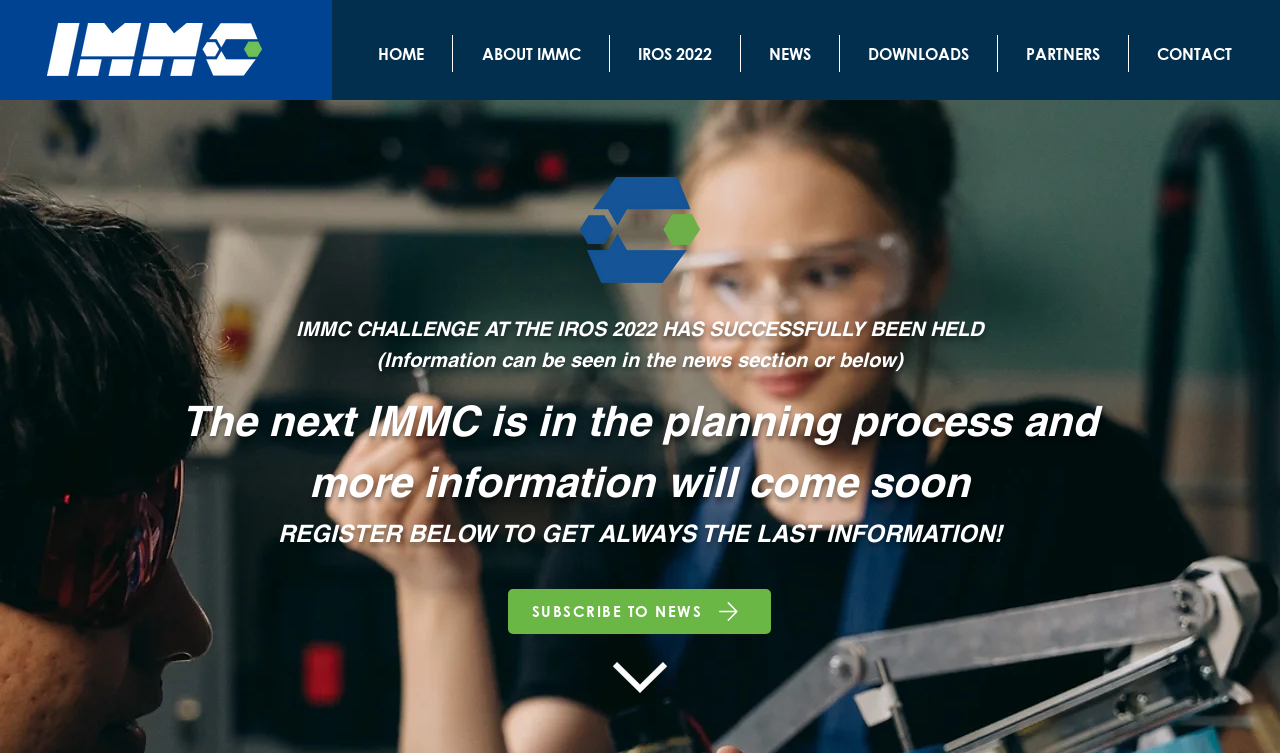Please identify the bounding box coordinates of the clickable region that I should interact with to perform the following instruction: "Sign in to your account". The coordinates should be expressed as four float numbers between 0 and 1, i.e., [left, top, right, bottom].

None